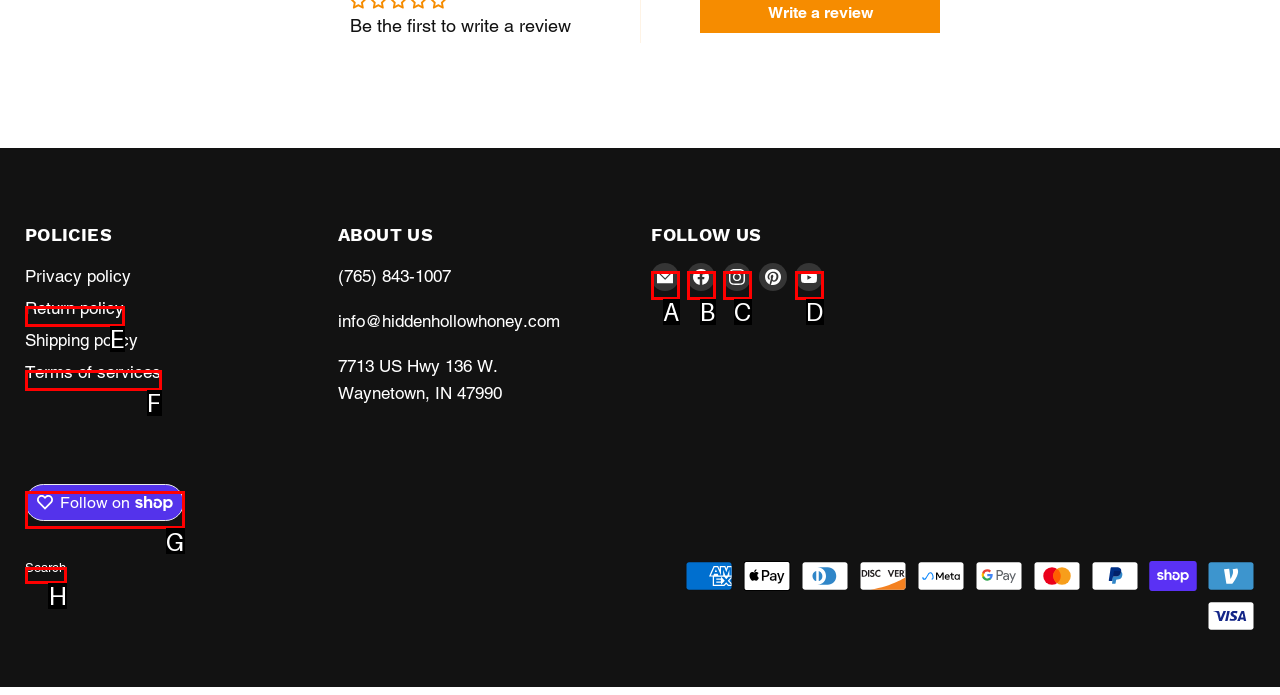Determine which HTML element to click on in order to complete the action: Search.
Reply with the letter of the selected option.

H